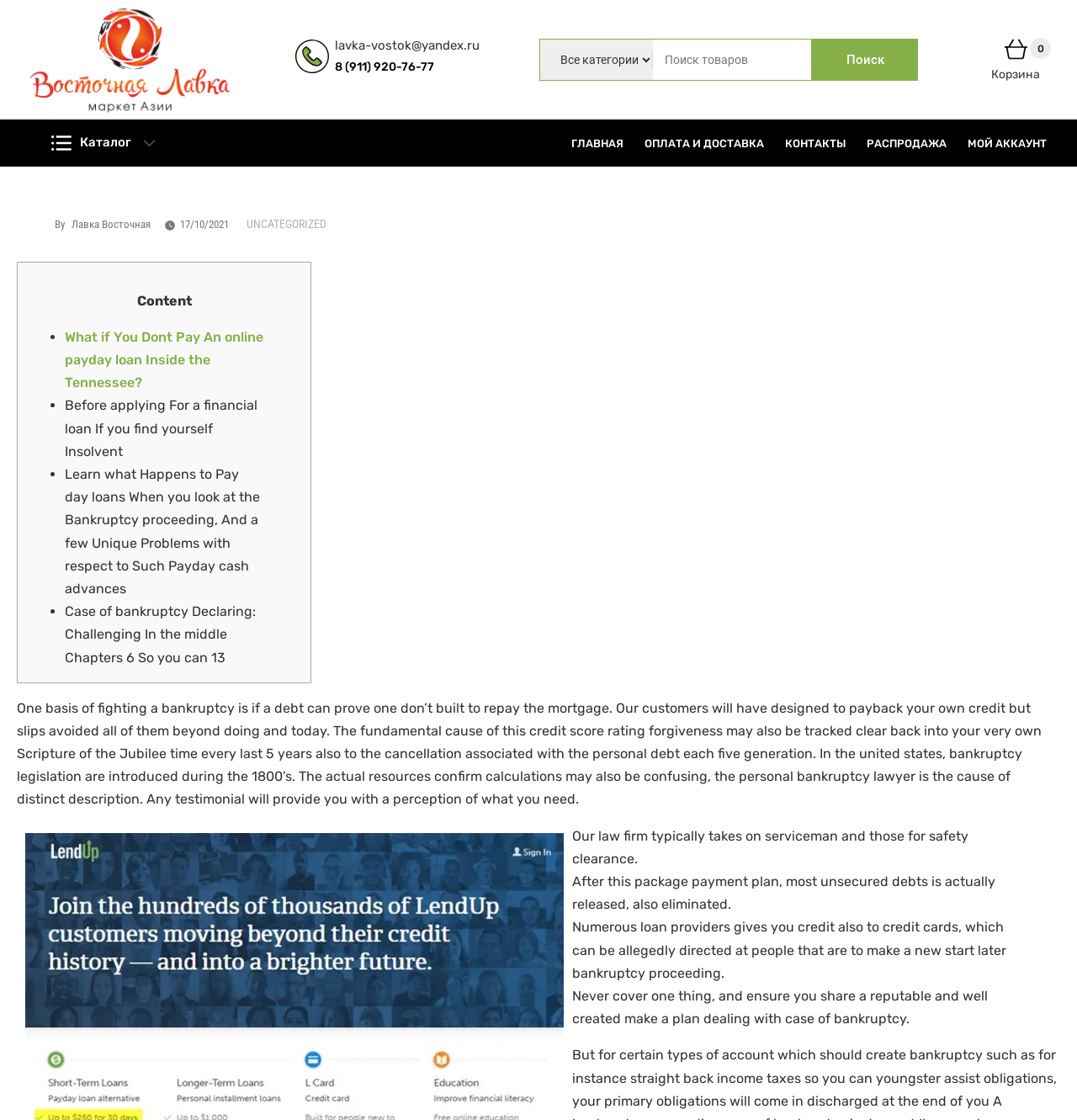Find the bounding box coordinates for the UI element whose description is: "Восточная лавка". The coordinates should be four float numbers between 0 and 1, in the format [left, top, right, bottom].

[0.023, 0.115, 0.186, 0.142]